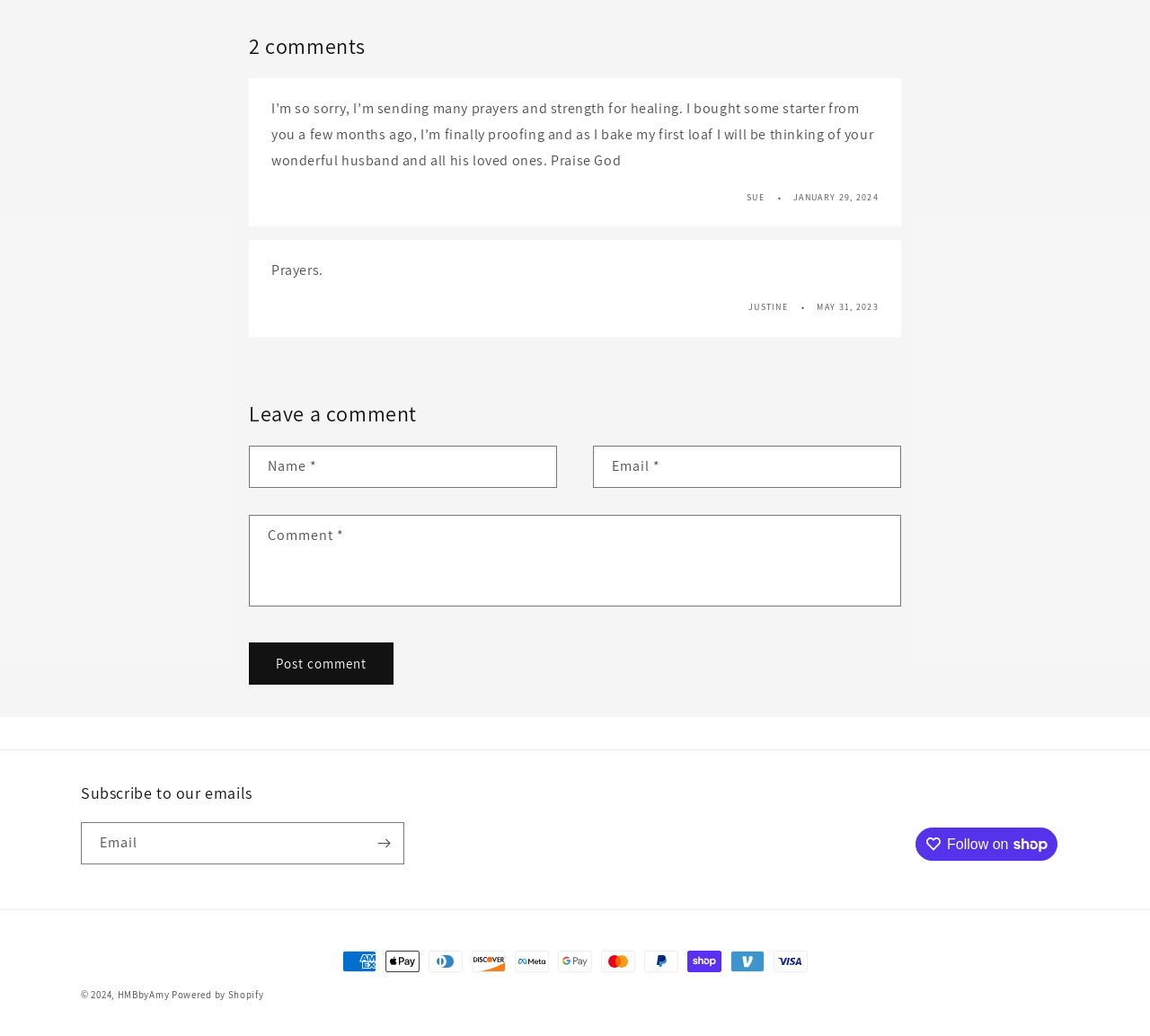How many payment methods are accepted?
Please answer the question with a detailed and comprehensive explanation.

I counted the number of image elements representing different payment methods, such as American Express, Apple Pay, and Visa, and found that there are 11 payment methods accepted.